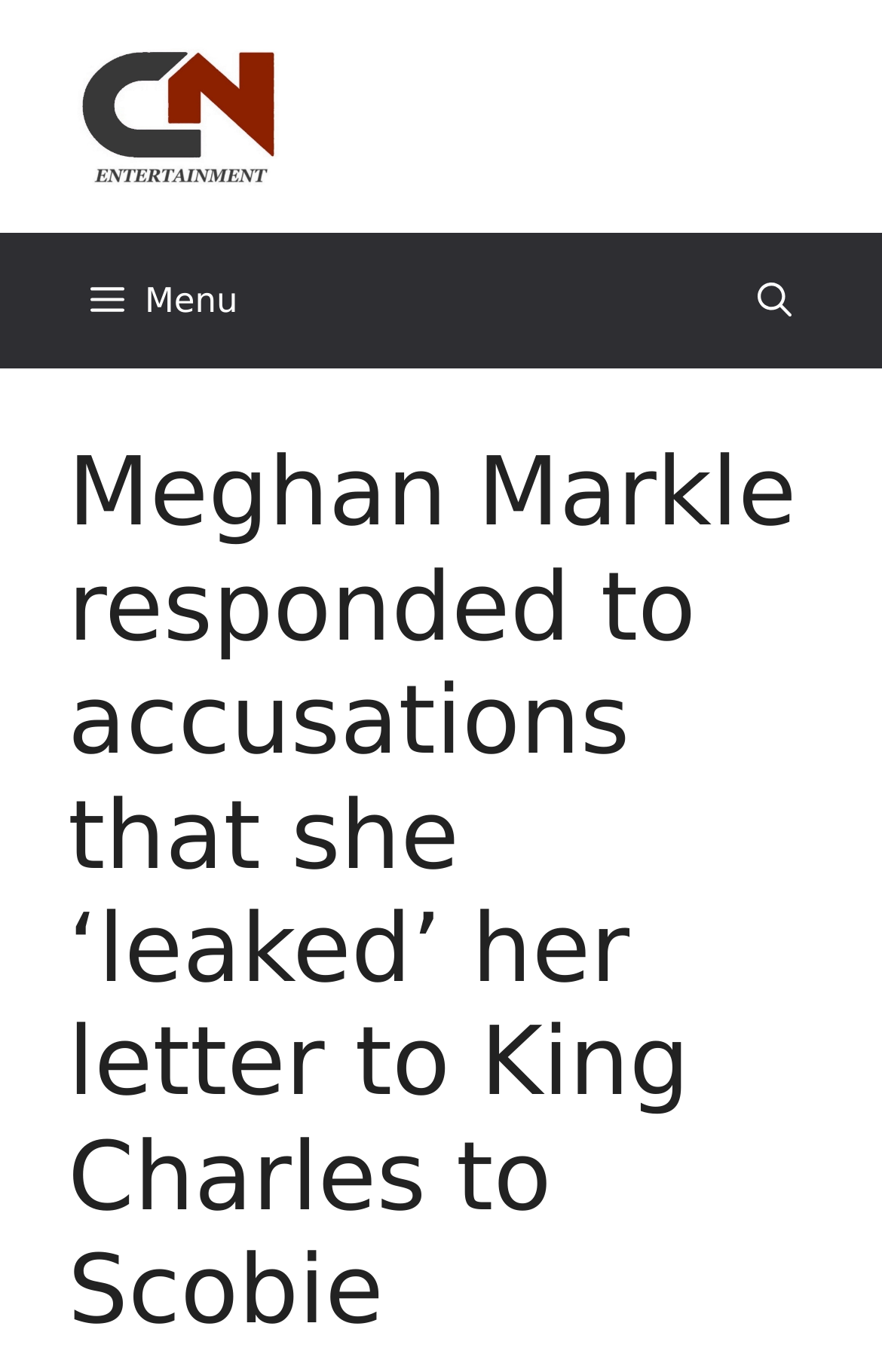Provide a thorough description of the webpage's content and layout.

The webpage appears to be an article about Meghan Markle responding to accusations related to a letter to King Charles. At the top of the page, there is a banner with the site's name, spanning the entire width of the page. Below the banner, there are two links labeled "Celebrity News" on either side of the page, with an image accompanying the left link. 

Underneath the banner, there is a primary navigation menu that takes up a significant portion of the page's width. The menu has a "Menu" button on the left and a "Search Bar" link on the right. 

The main content of the page is a news article, with a heading that summarizes the article's topic: Meghan Markle's response to accusations about leaking a letter to King Charles. The heading is positioned below the navigation menu and occupies a significant portion of the page's width.